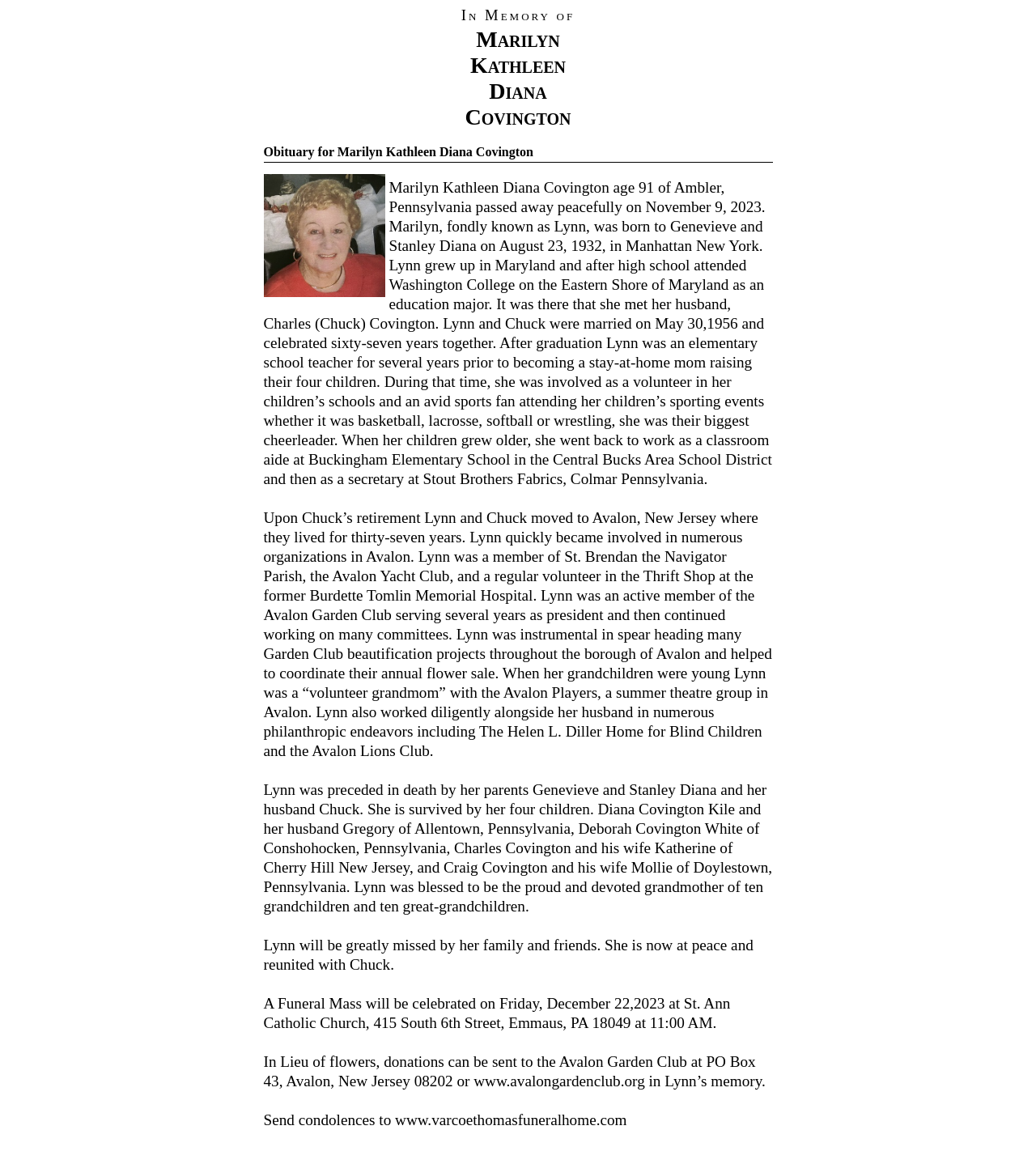Please give a succinct answer using a single word or phrase:
How old was Marilyn when she passed away?

91